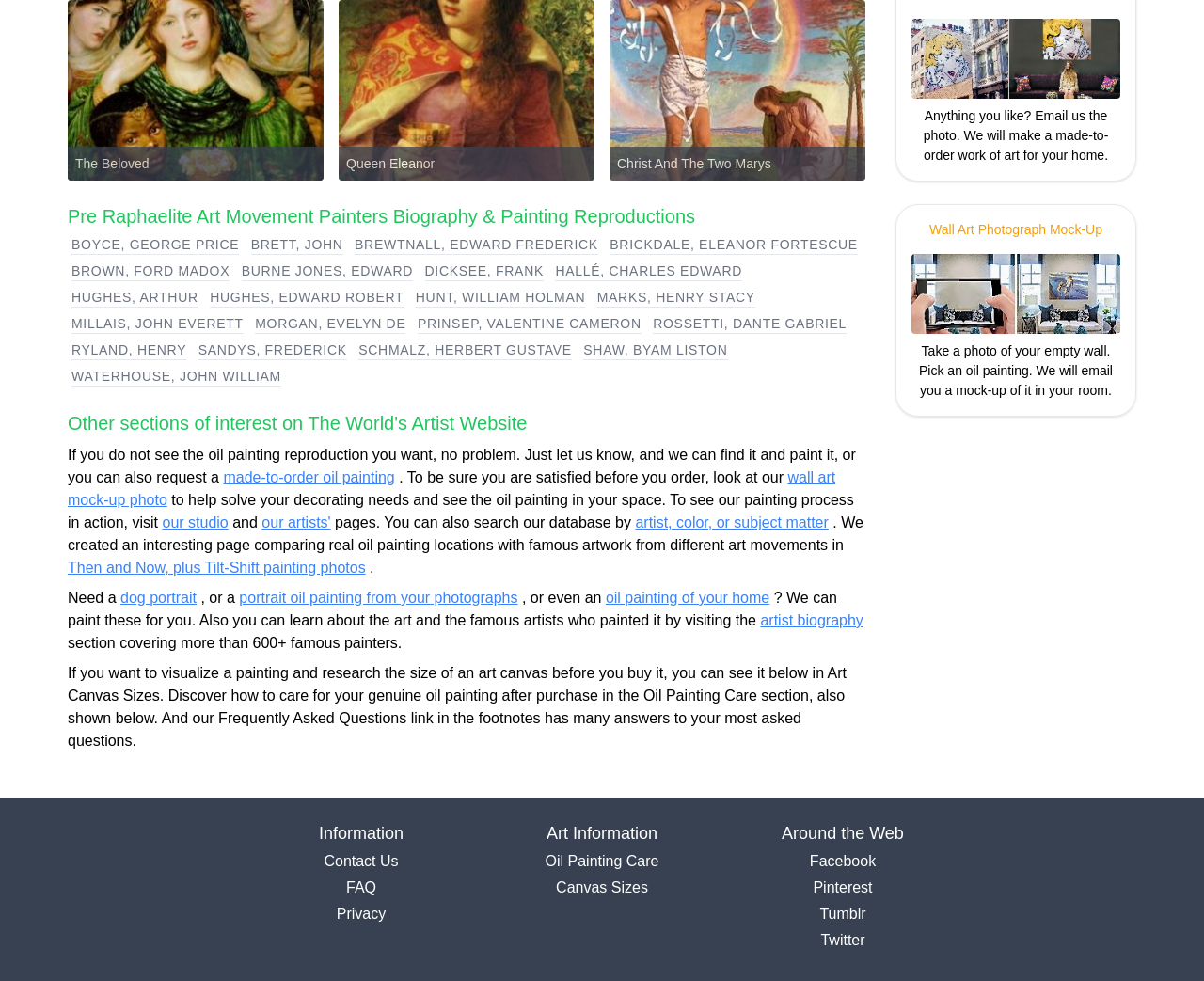What is the name of the art movement featured on this website?
Look at the image and respond with a single word or a short phrase.

Pre Raphaelite